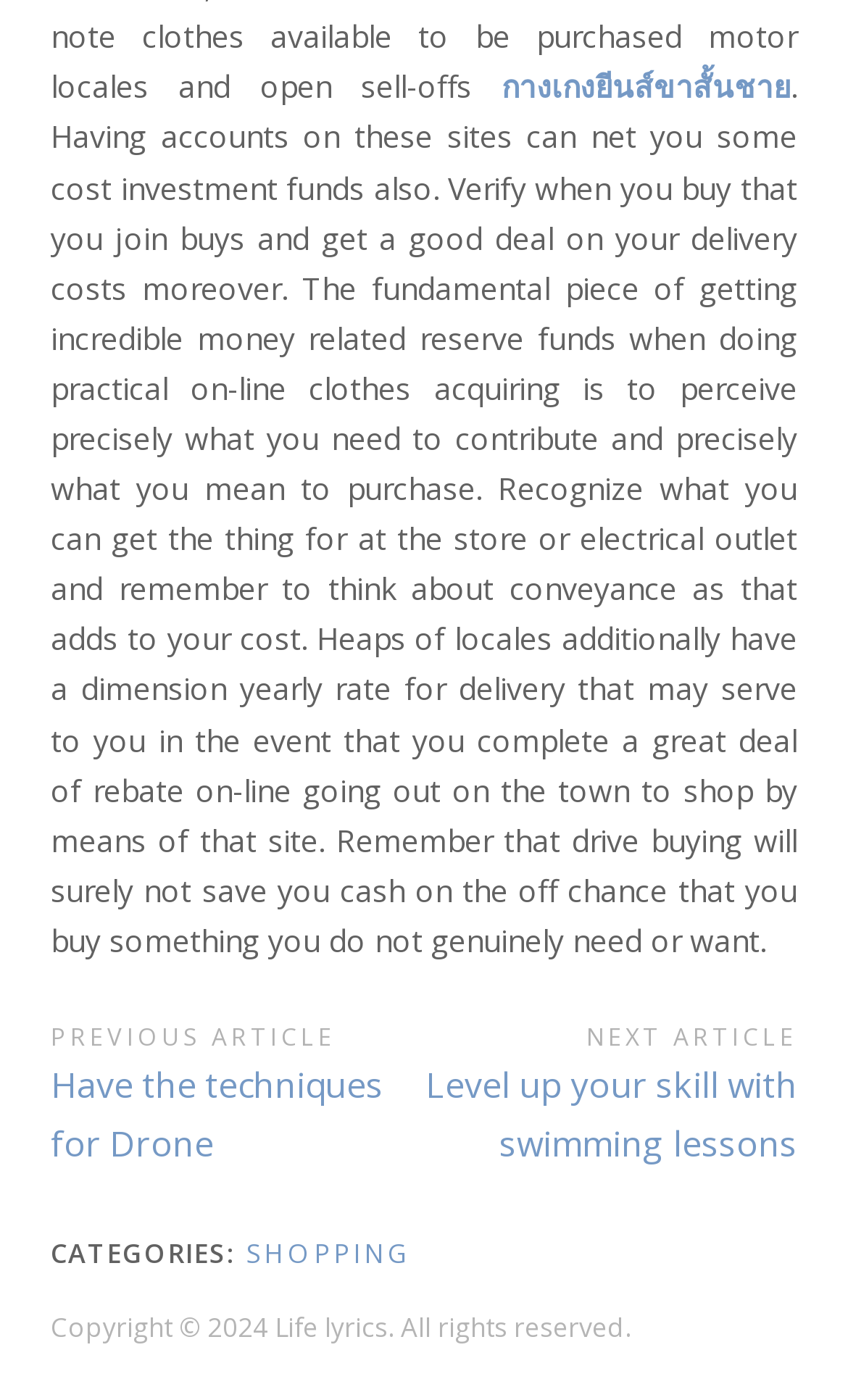What is the topic of the article?
Offer a detailed and exhaustive answer to the question.

The topic of the article can be inferred from the static text content, which discusses the importance of recognizing what you need to invest and what you mean to purchase when doing practical online clothes acquiring.